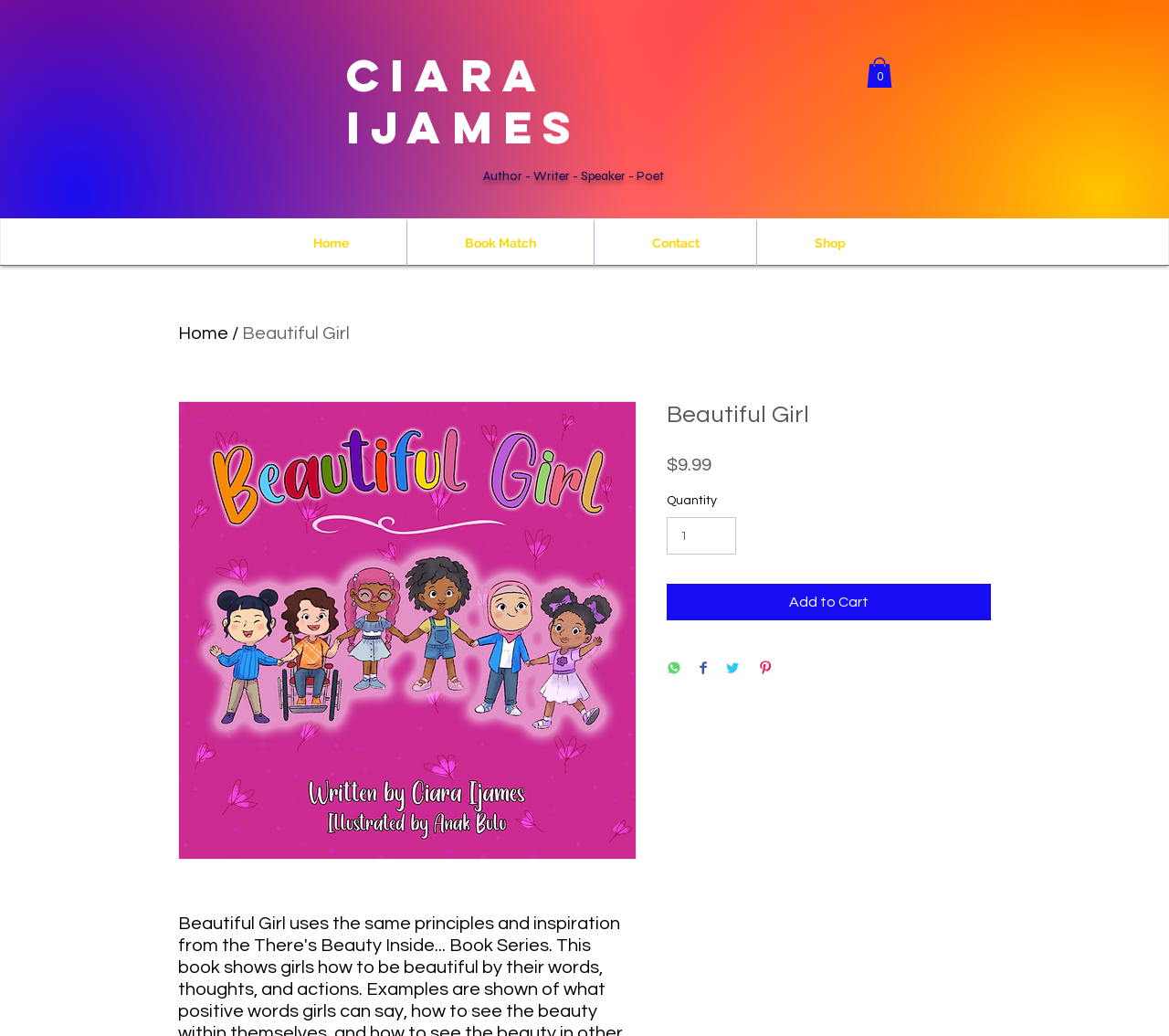Detail the features and information presented on the webpage.

This webpage is about a book titled "Beautiful Girl" by Ciara Ijames. At the top, there is a heading with the author's name, Ciara Ijames, followed by a subtitle describing her as an author, writer, speaker, and poet. 

To the right of the author's name, there is a cart button with a svg icon, indicating that the cart is currently empty. 

Below the author's information, there is a navigation menu with four links: Home, Book Match, Contact, and Shop. The Shop link has a dropdown menu with additional links, including Home, a separator, and a disabled link.

The main content of the page is focused on the book "Beautiful Girl". There is a large image of the book cover, taking up most of the page's width. Above the image, there is a heading with the book title, and below it, there is a price tag of $9.99. 

To the right of the price tag, there is a section for selecting the quantity of the book, with a spin button allowing users to choose a quantity between 1 and 99,999. Below the quantity section, there is an "Add to Cart" button. 

Additionally, there are four social media sharing buttons: WhatsApp, Facebook, Twitter, and Pinterest, each with its respective icon.